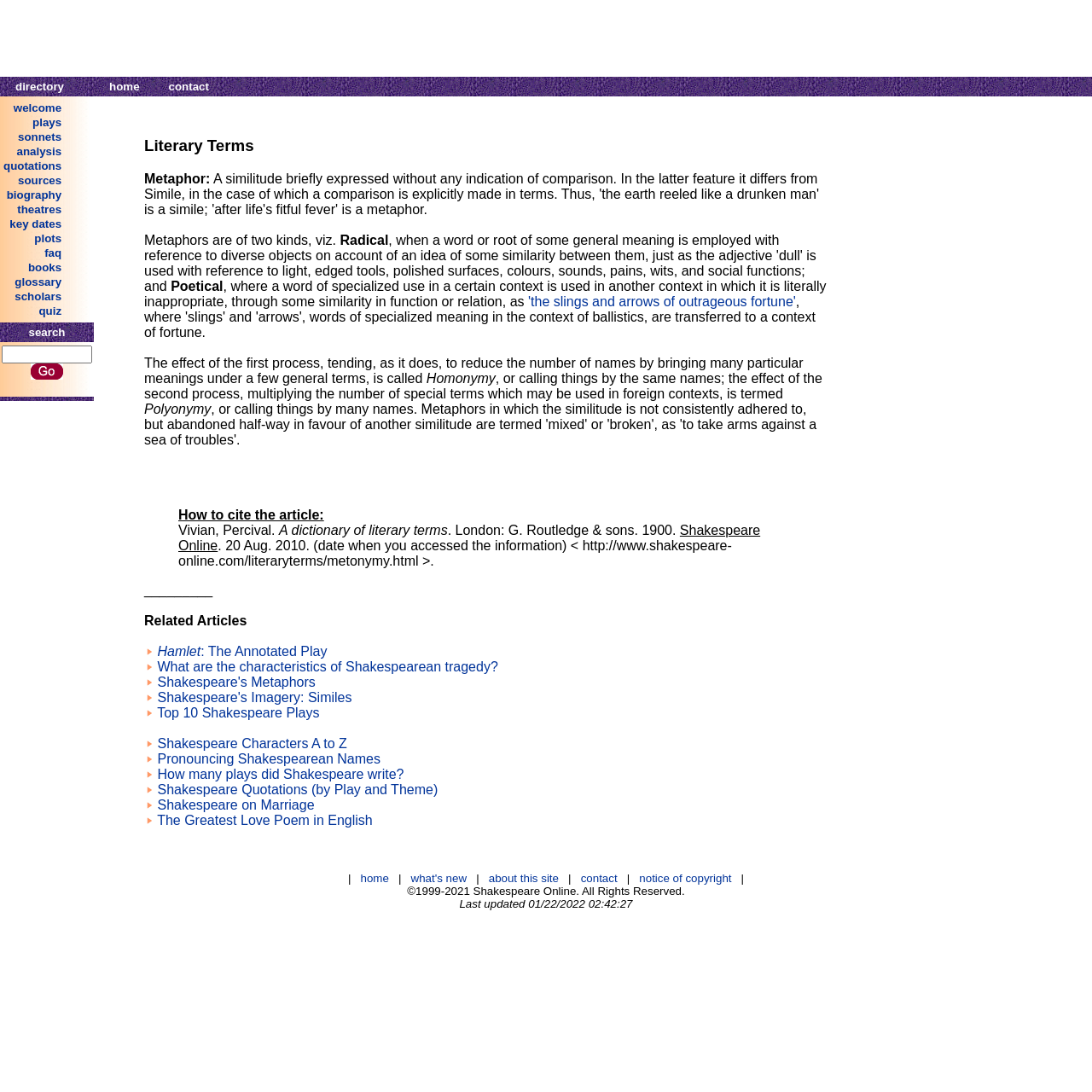Please find and report the bounding box coordinates of the element to click in order to perform the following action: "Click the 'Home' link". The coordinates should be expressed as four float numbers between 0 and 1, in the format [left, top, right, bottom].

None